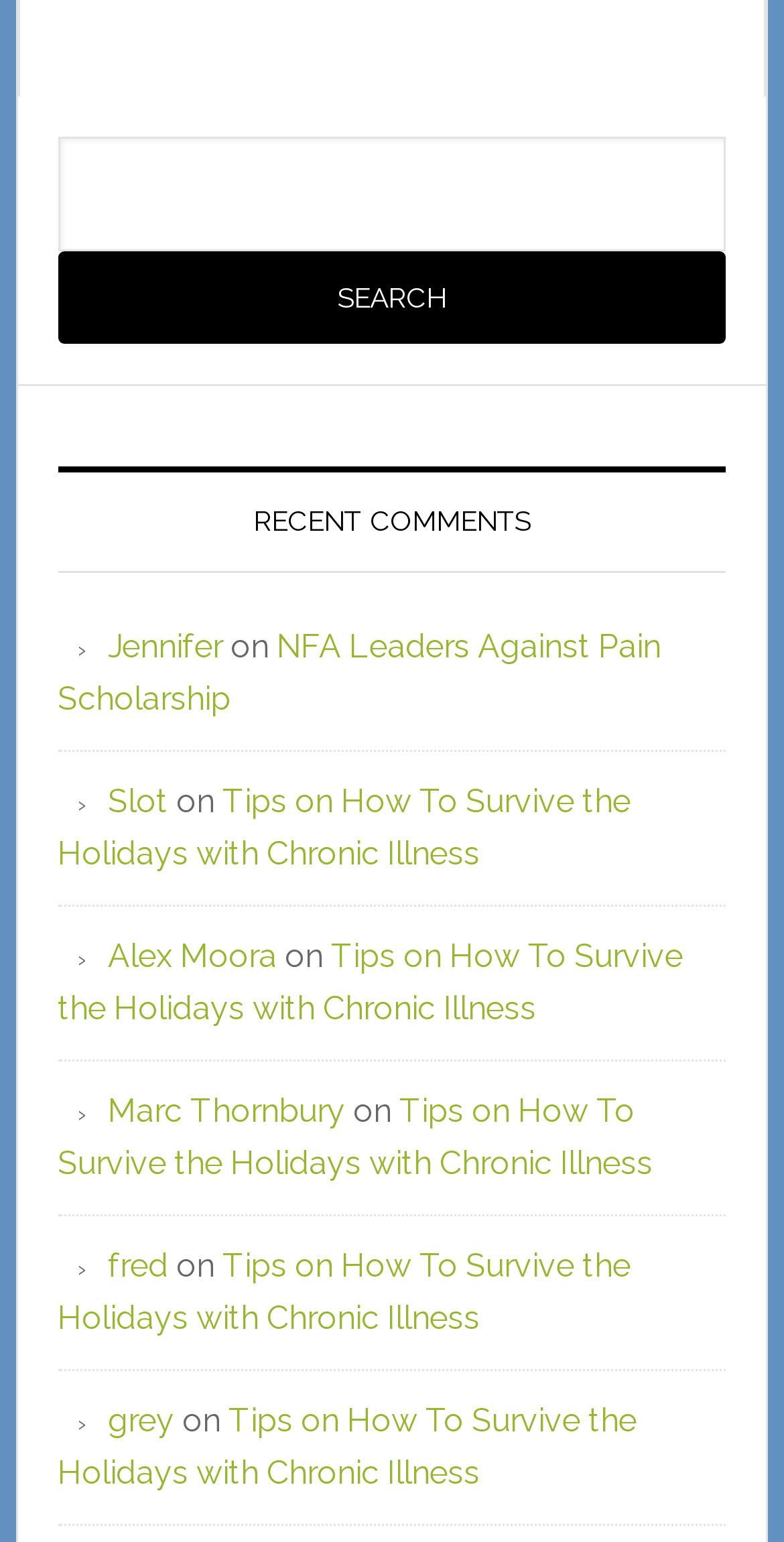How many recent comments are displayed?
Analyze the screenshot and provide a detailed answer to the question.

There are five sets of links and text in the recent comments section, indicating that five recent comments are displayed.